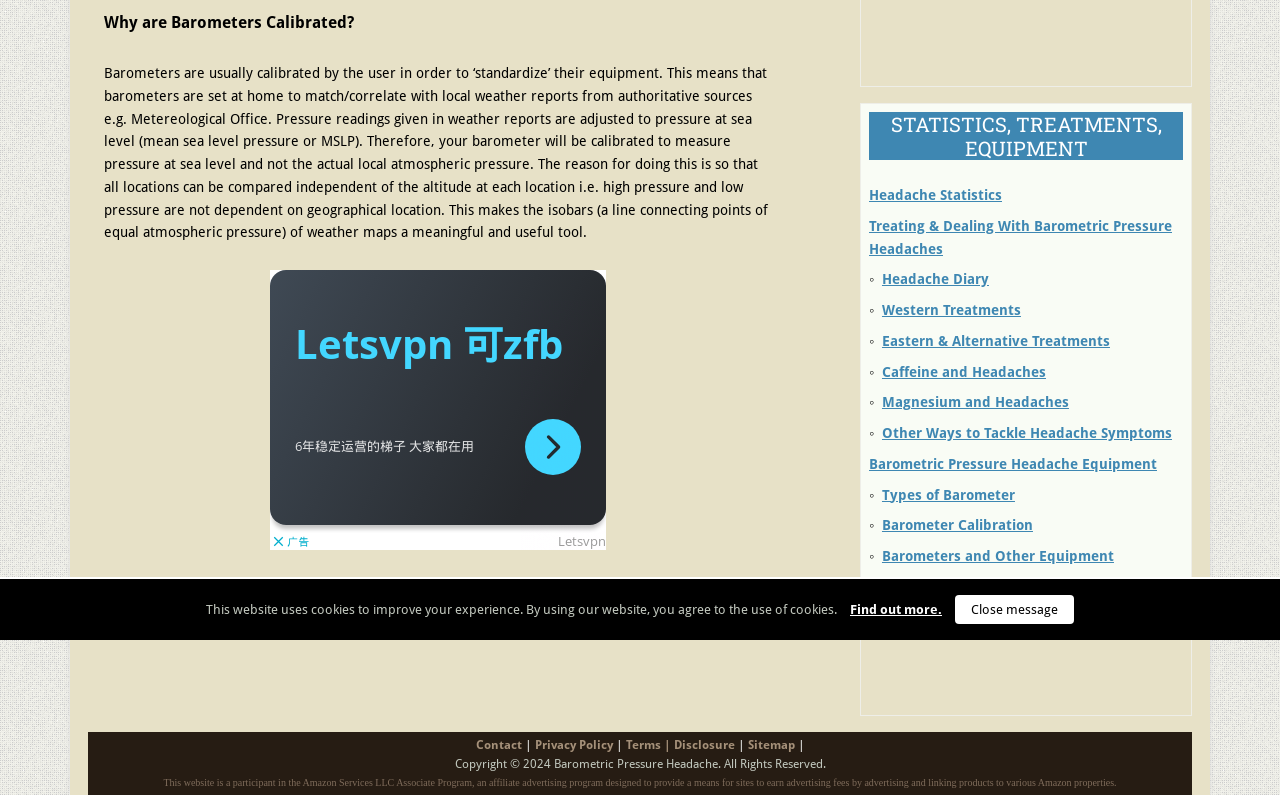Provide the bounding box coordinates of the HTML element this sentence describes: "Barometric Pressure Headache Equipment". The bounding box coordinates consist of four float numbers between 0 and 1, i.e., [left, top, right, bottom].

[0.679, 0.573, 0.904, 0.593]